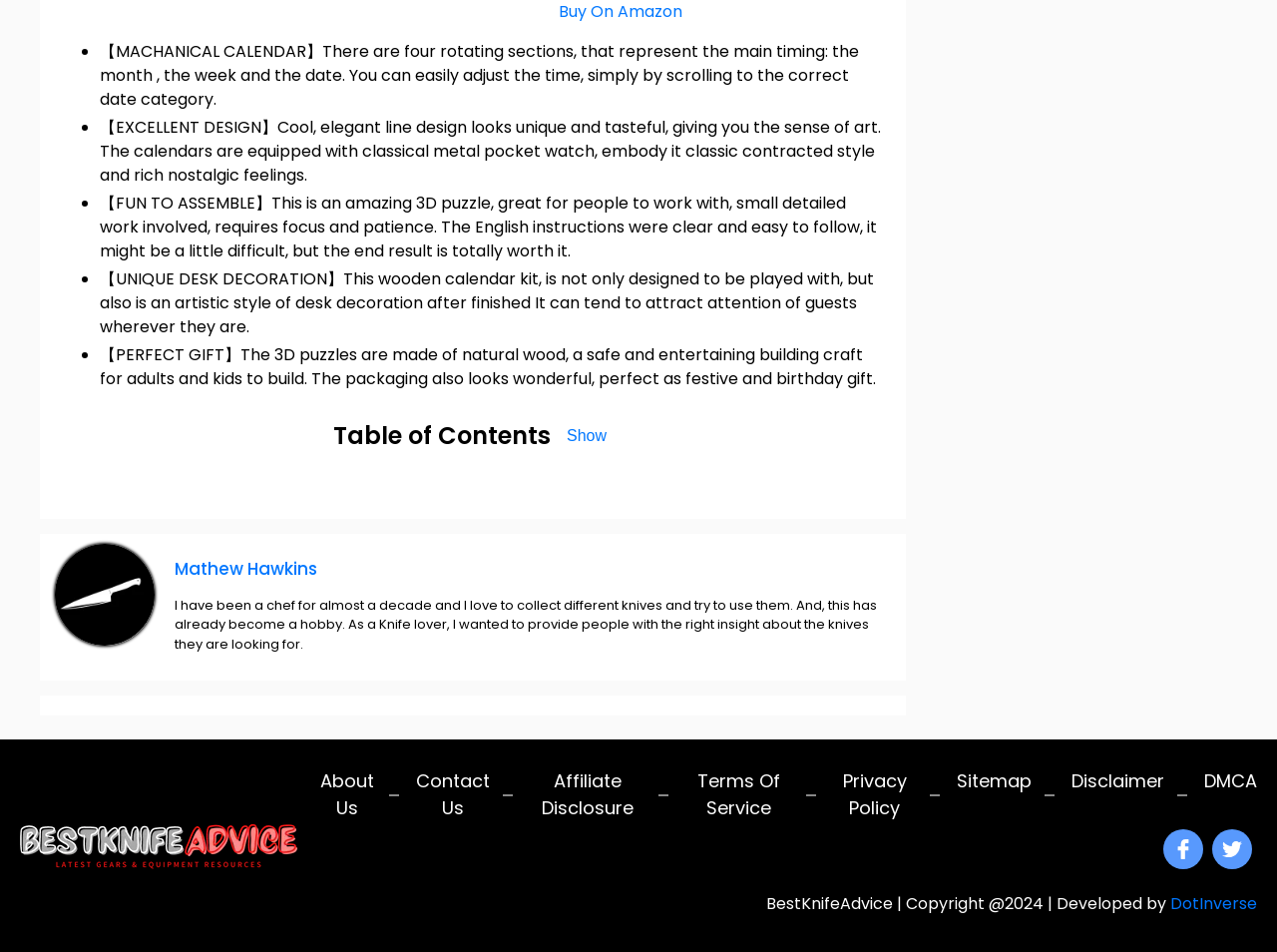Locate the bounding box coordinates of the region to be clicked to comply with the following instruction: "Visit the 'About Us' page". The coordinates must be four float numbers between 0 and 1, in the form [left, top, right, bottom].

[0.234, 0.797, 0.31, 0.871]